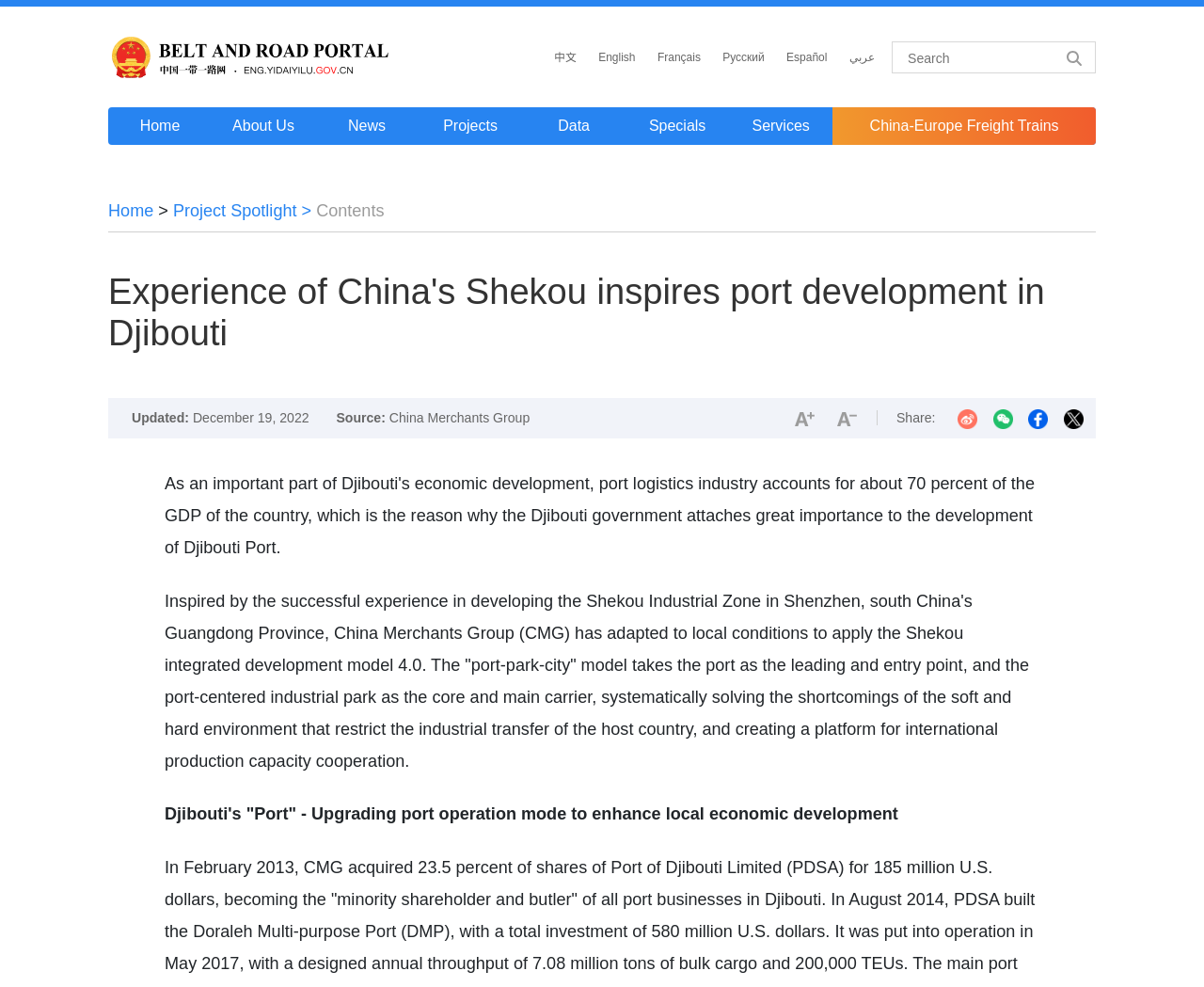Please identify and generate the text content of the webpage's main heading.

Experience of China's Shekou inspires port development in Djibouti